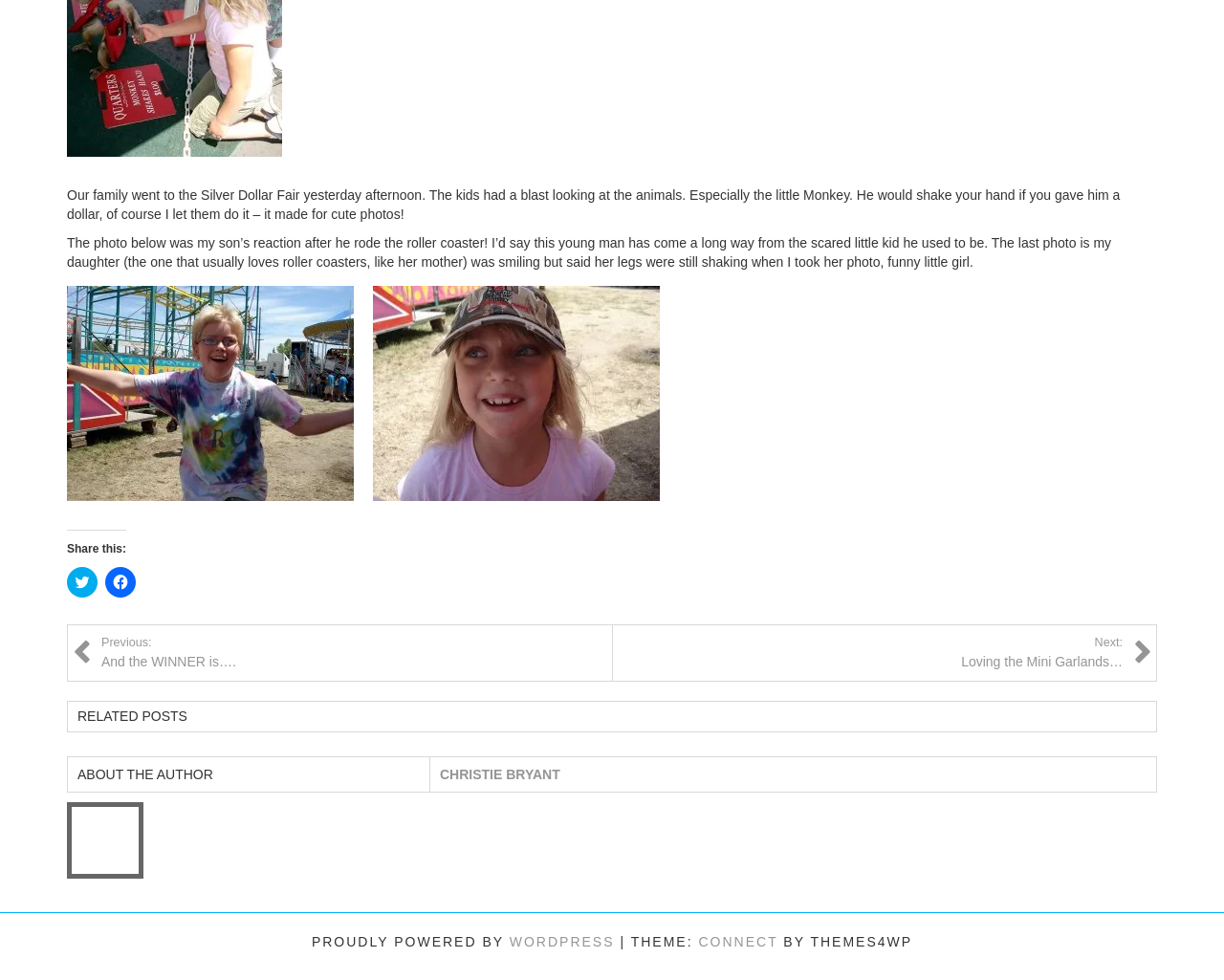Pinpoint the bounding box coordinates of the clickable element needed to complete the instruction: "View previous post". The coordinates should be provided as four float numbers between 0 and 1: [left, top, right, bottom].

[0.083, 0.648, 0.5, 0.683]